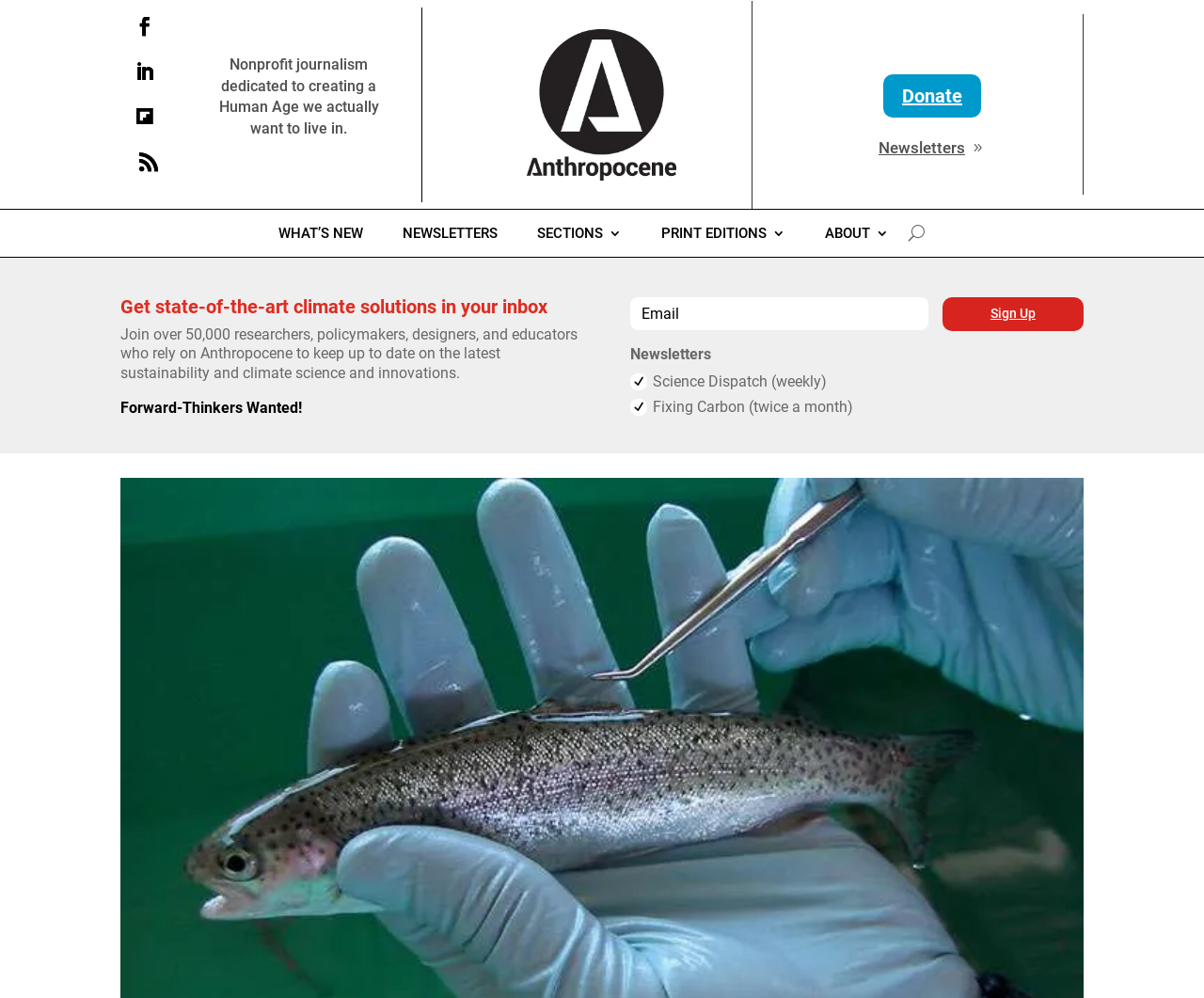How many links are in the top navigation menu?
Based on the visual details in the image, please answer the question thoroughly.

The number of links in the top navigation menu can be found by counting the link elements 'WHAT’S NEW', 'NEWSLETTERS', 'SECTIONS 3', 'PRINT EDITIONS 3', 'ABOUT 3', and 'Donate E'.